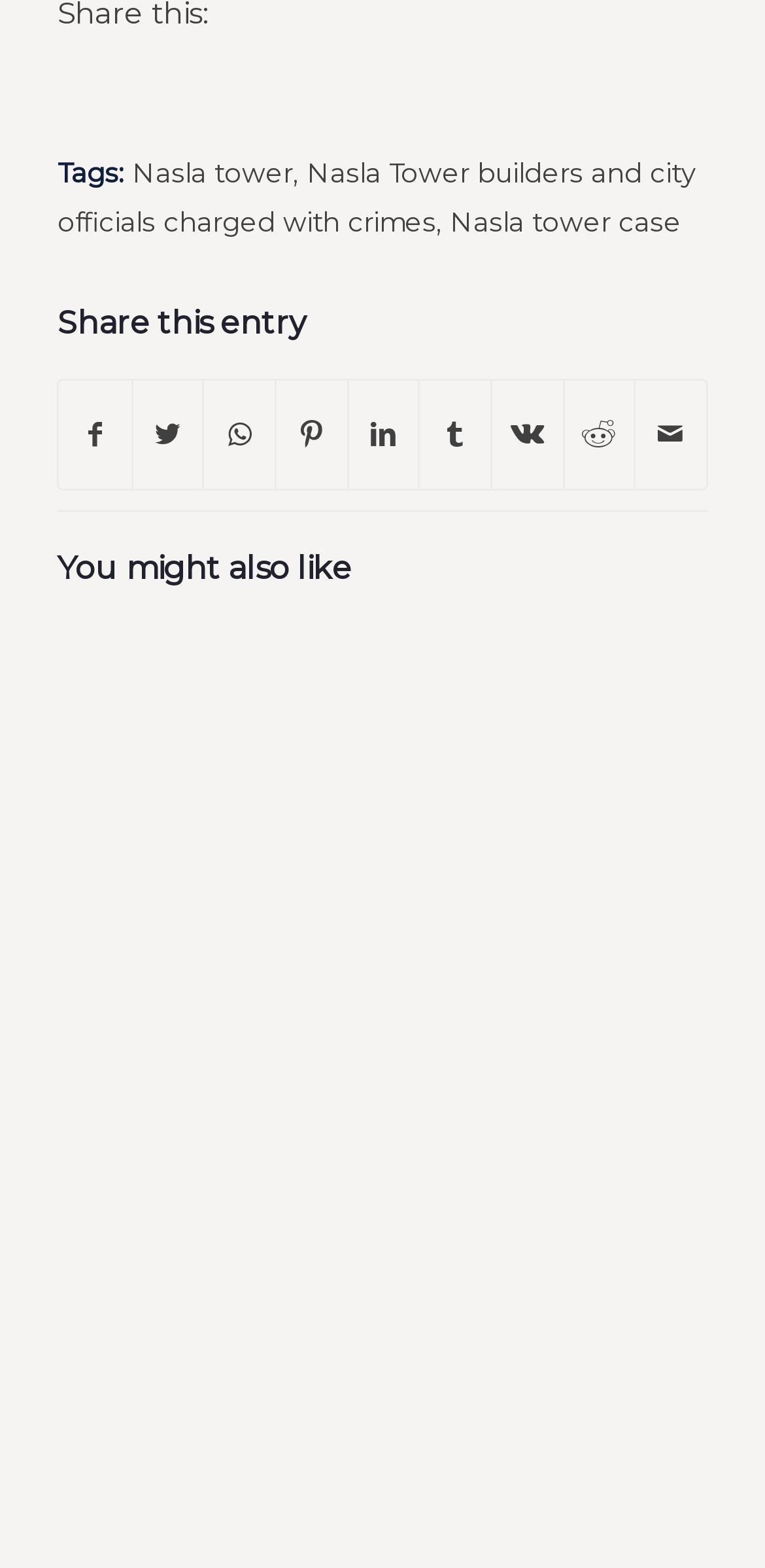How many social media platforms can you share this entry on?
Provide a short answer using one word or a brief phrase based on the image.

9